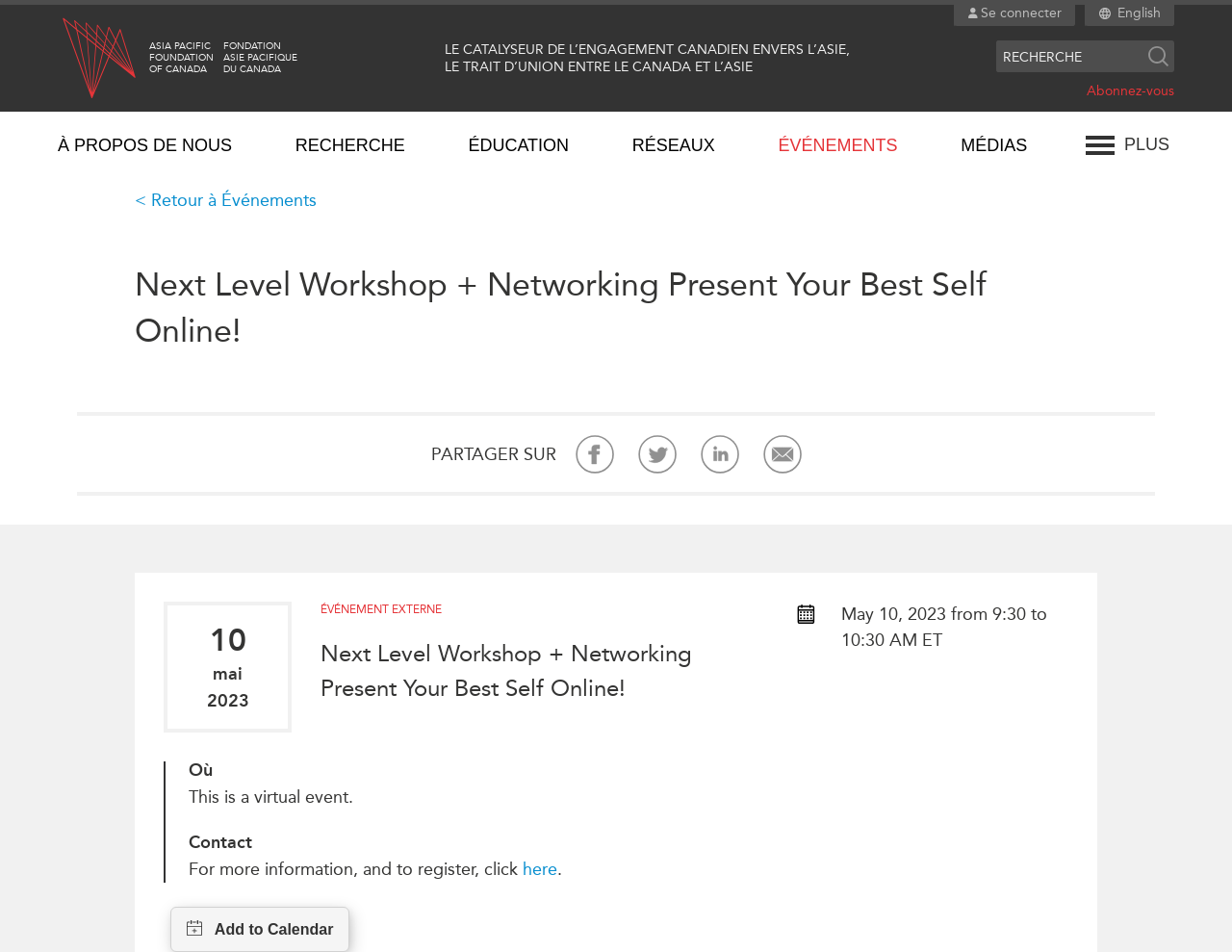Refer to the image and provide an in-depth answer to the question: 
What is the name of the foundation?

I found the answer by looking at the logo and text on the top left of the webpage, which says 'APF logo ASIA PACIFIC FOUNDATION OF CANADA FONDATION ASIE PACIFIQUE DU CANADA'.